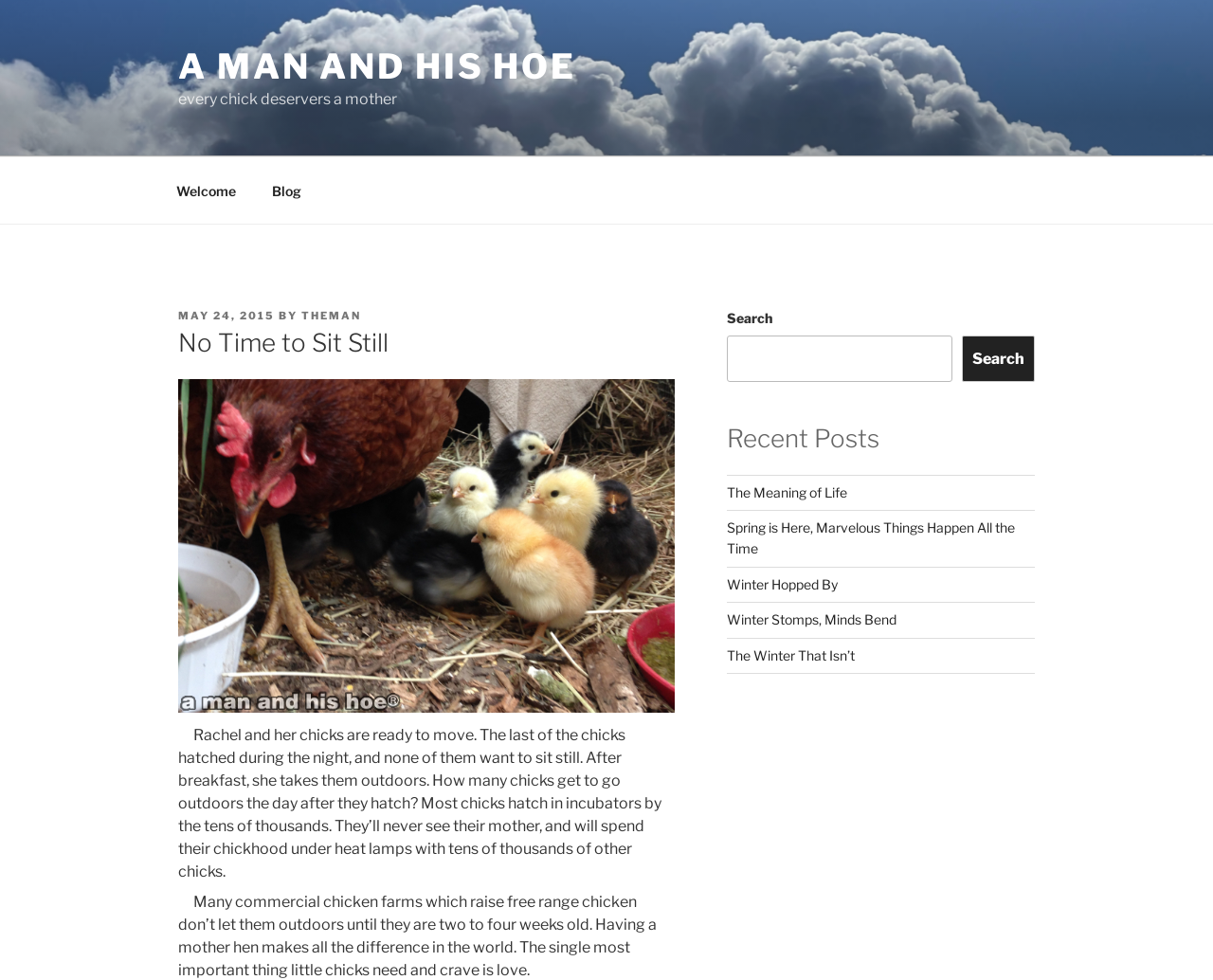What is the position of the image 'RachelsChicksA'?
Refer to the image and offer an in-depth and detailed answer to the question.

I looked at the bounding box coordinates of the image 'RachelsChicksA' and compared them to the coordinates of the heading element 'No Time to Sit Still', and found that the image is located below the heading.